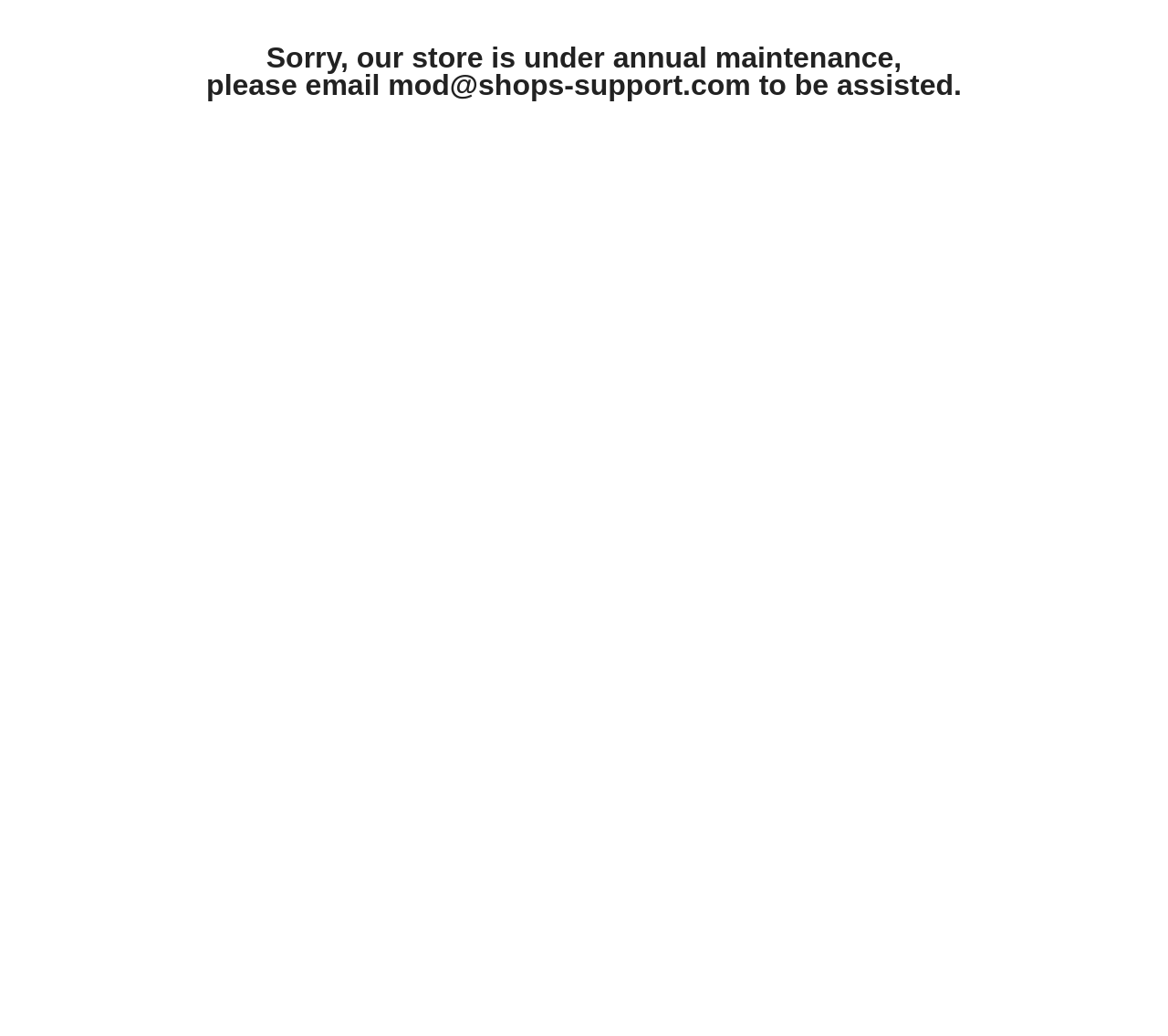Please identify the primary heading of the webpage and give its text content.

Sorry, our store is under annual maintenance,
please email mod@shops-support.com to be assisted.